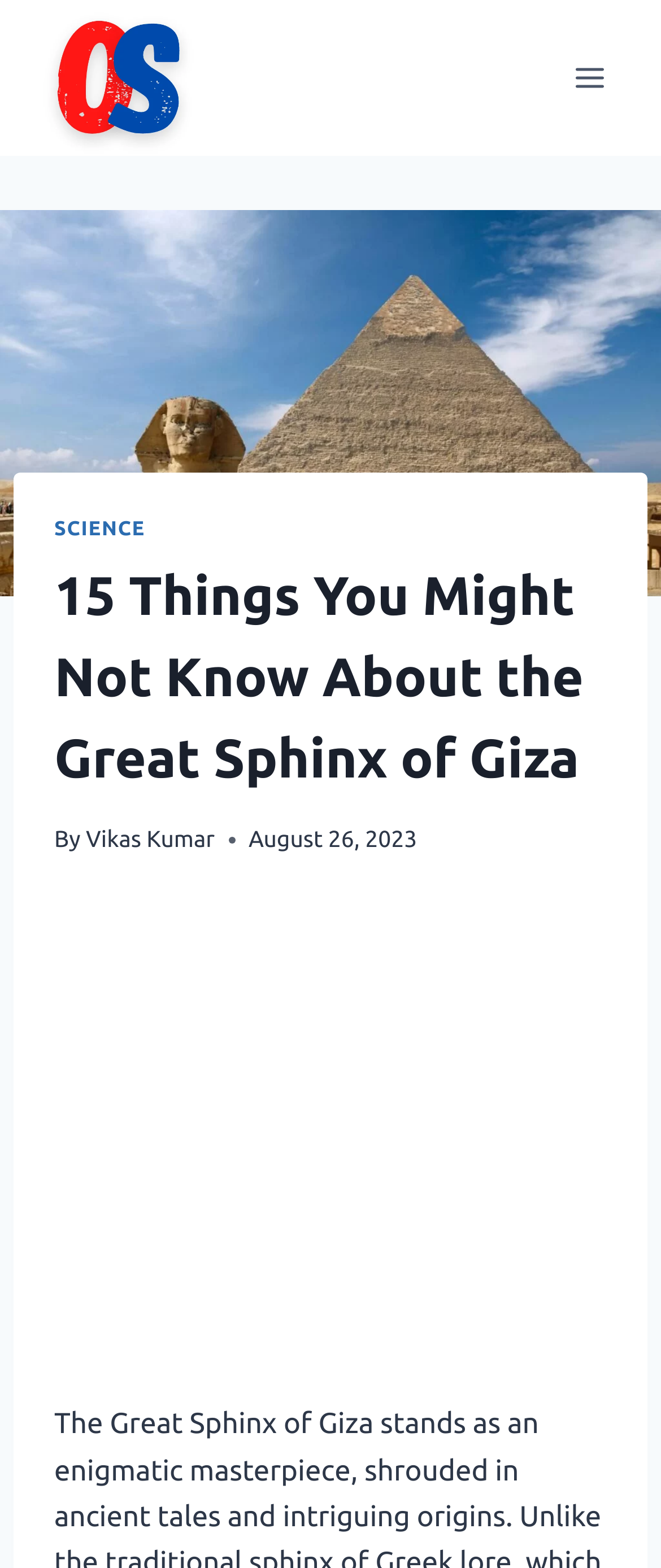Answer with a single word or phrase: 
What is the image associated with the OSSTET link?

OSSTET